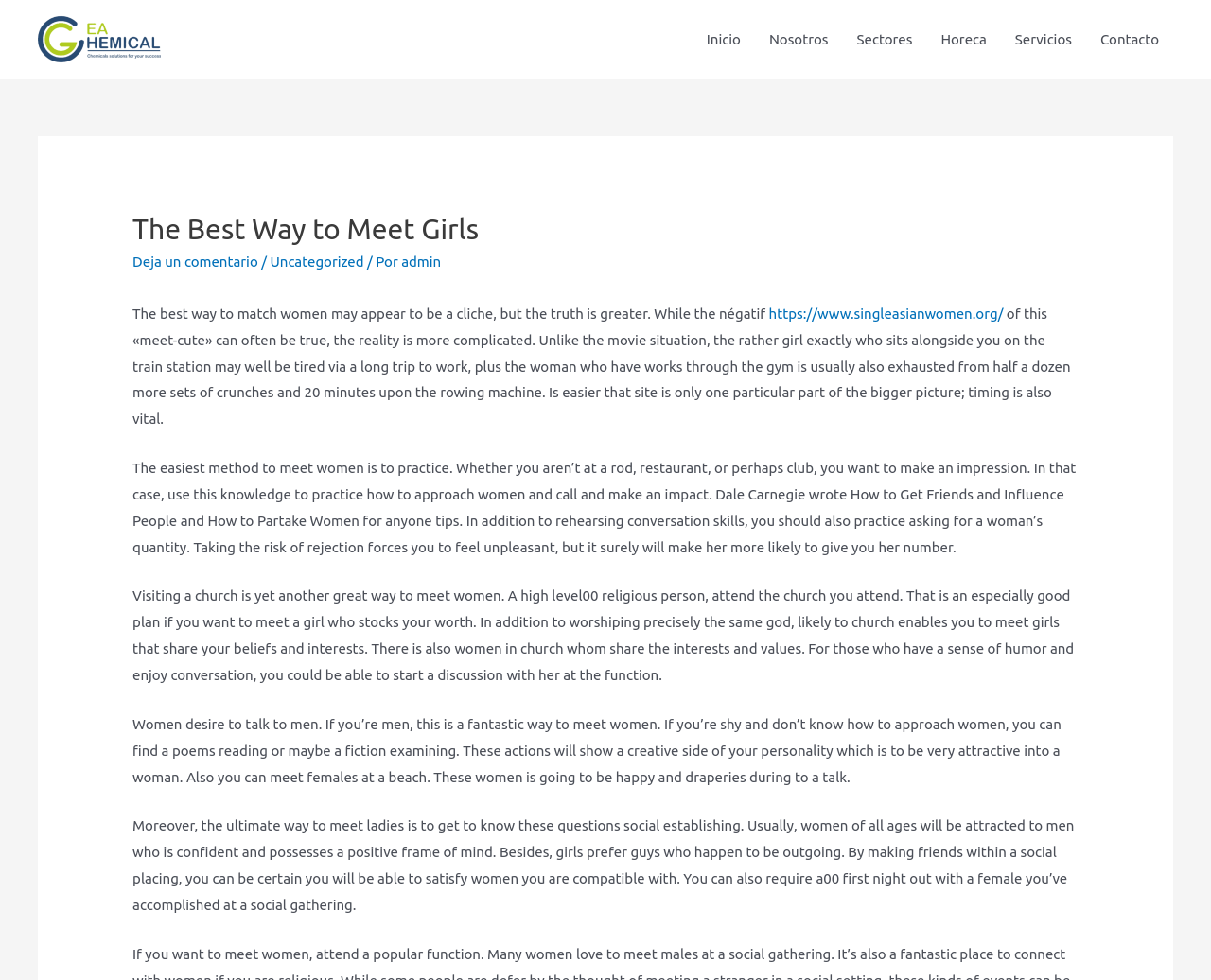Find and indicate the bounding box coordinates of the region you should select to follow the given instruction: "Click the 'Deja un comentario' link".

[0.109, 0.259, 0.213, 0.275]